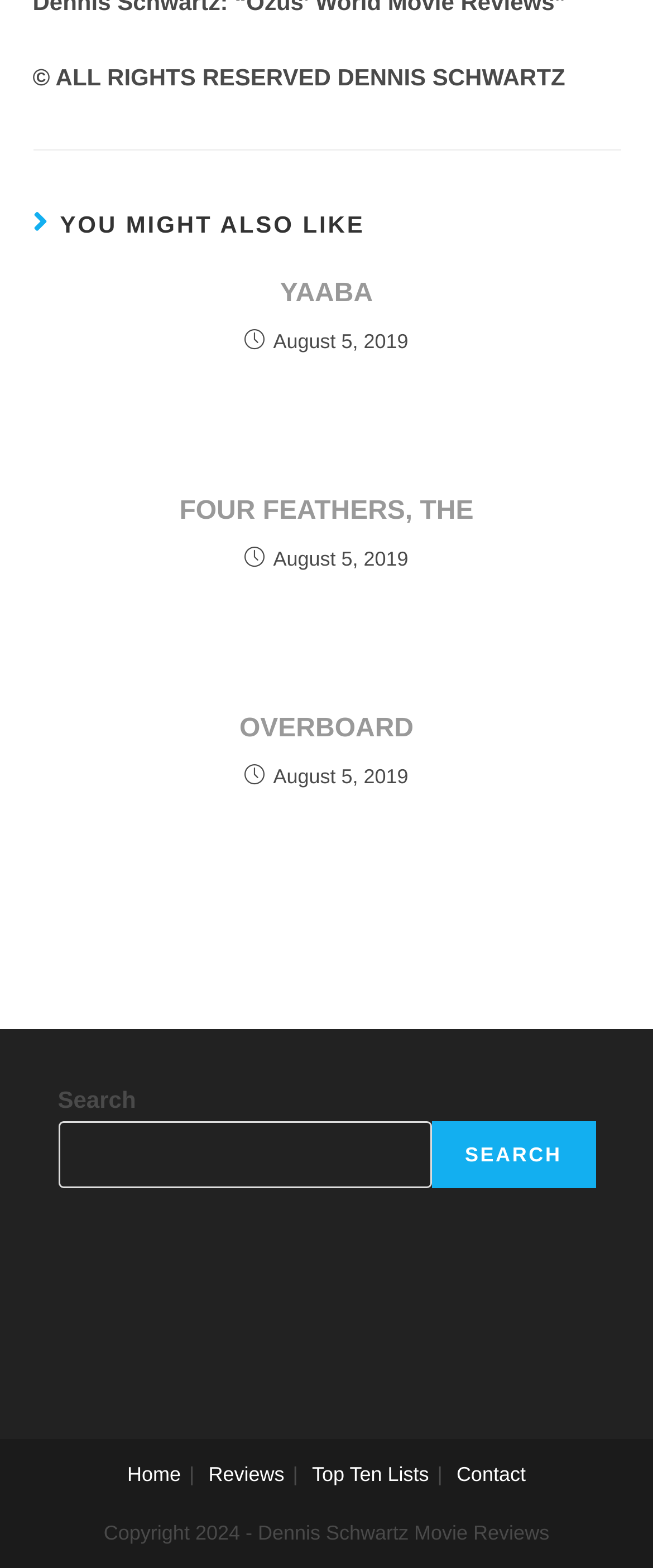Use a single word or phrase to answer the question: What is the purpose of the search box?

To search the website